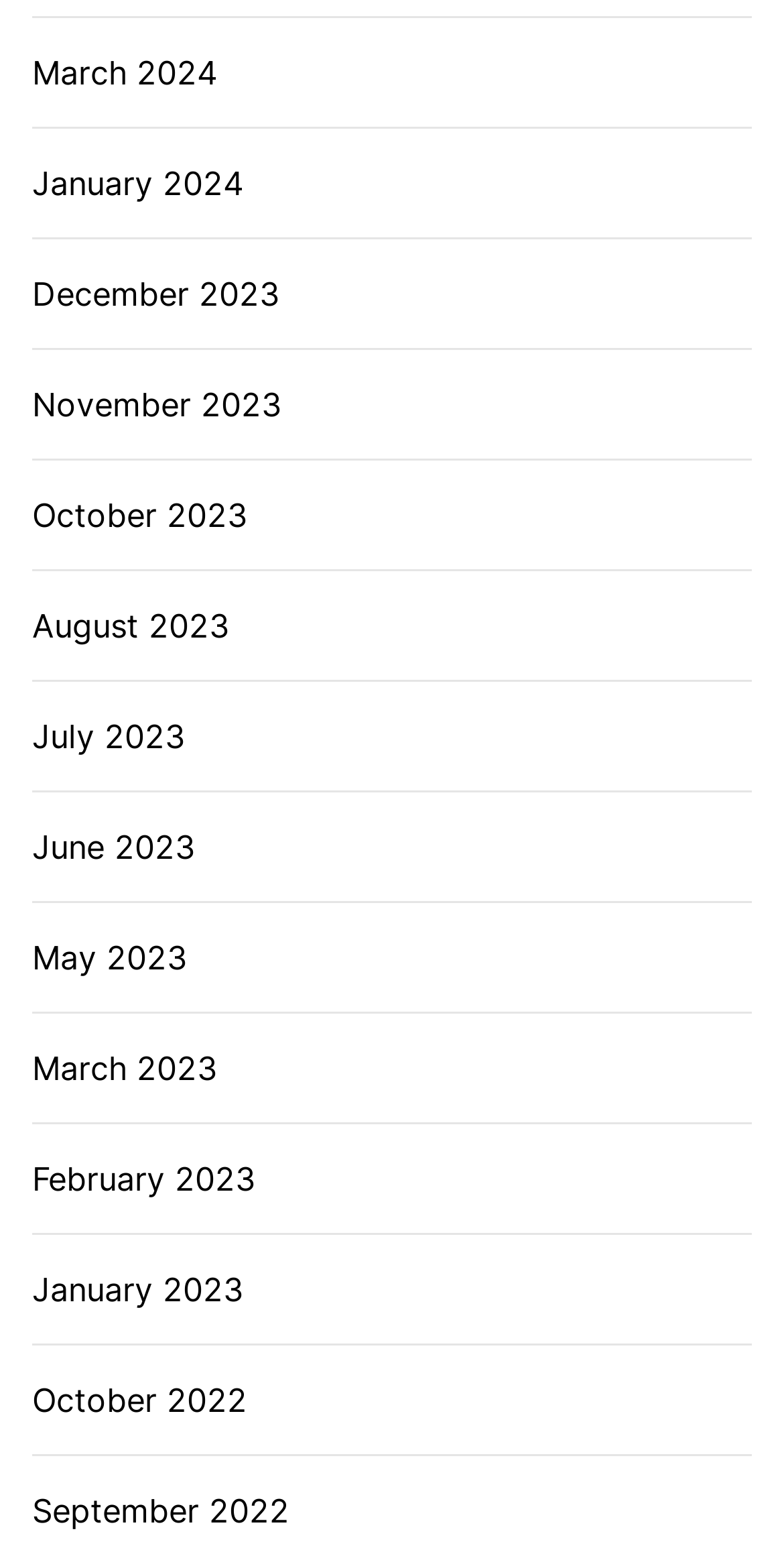Find the bounding box coordinates of the clickable region needed to perform the following instruction: "Go to January 2024". The coordinates should be provided as four float numbers between 0 and 1, i.e., [left, top, right, bottom].

[0.041, 0.102, 0.31, 0.133]